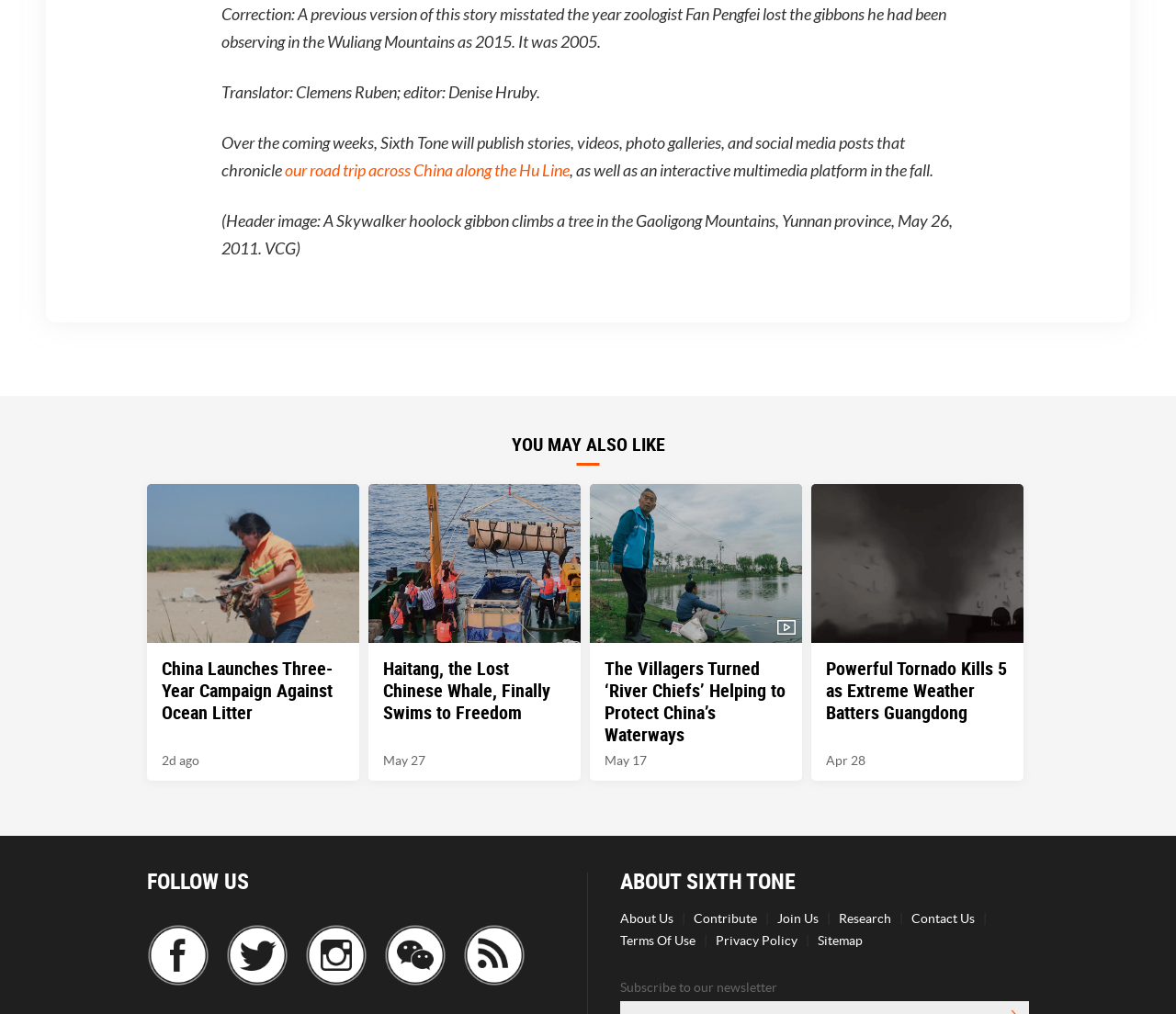Please determine the bounding box coordinates of the element's region to click in order to carry out the following instruction: "Check the 'Features' section". The coordinates should be four float numbers between 0 and 1, i.e., [left, top, right, bottom].

None